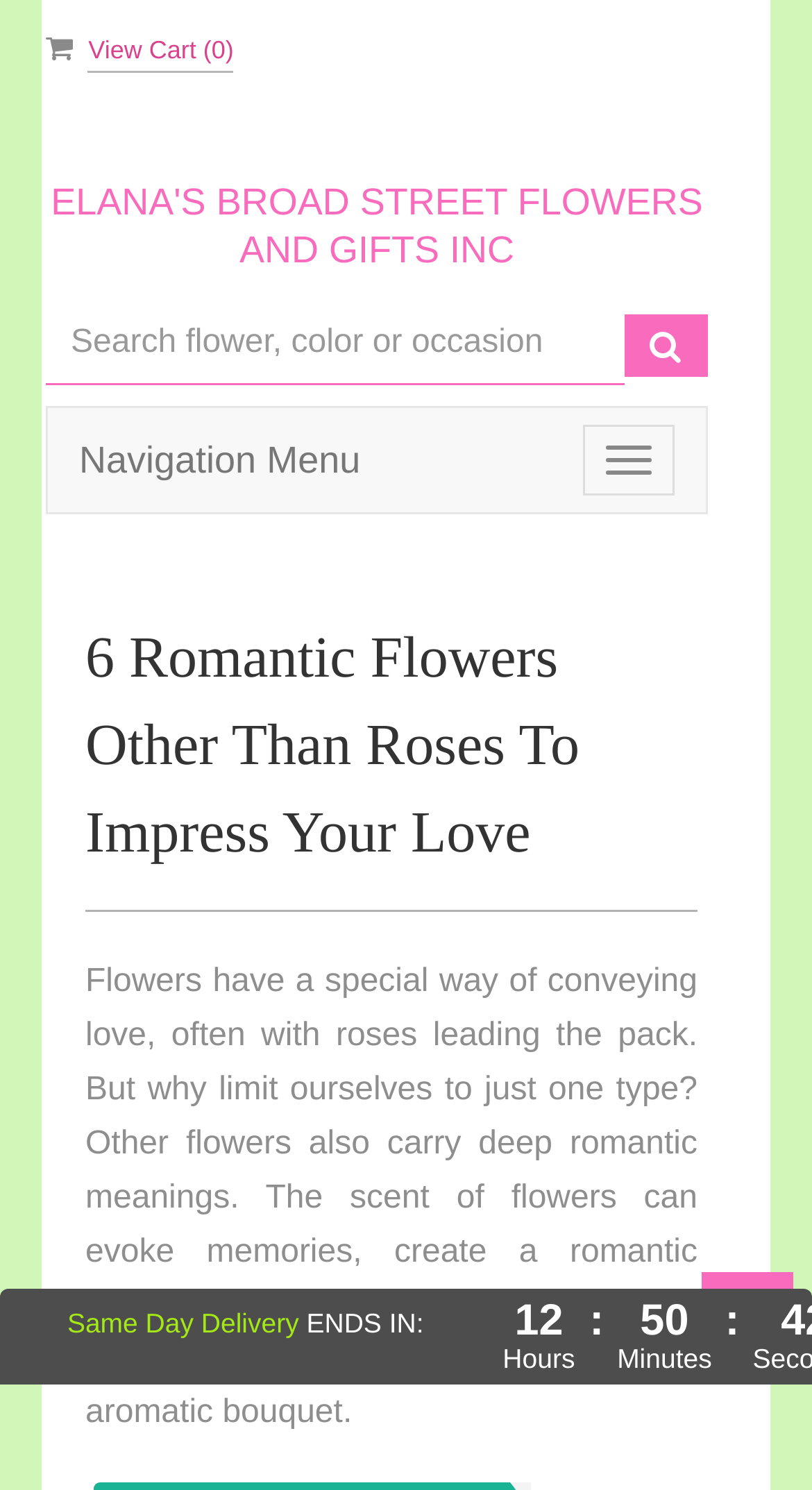Refer to the image and answer the question with as much detail as possible: What is the purpose of the textbox?

The textbox is located below the flower shop's name and has a description 'Text input with multiple buttons', indicating that it is a search bar or a field to input some information.